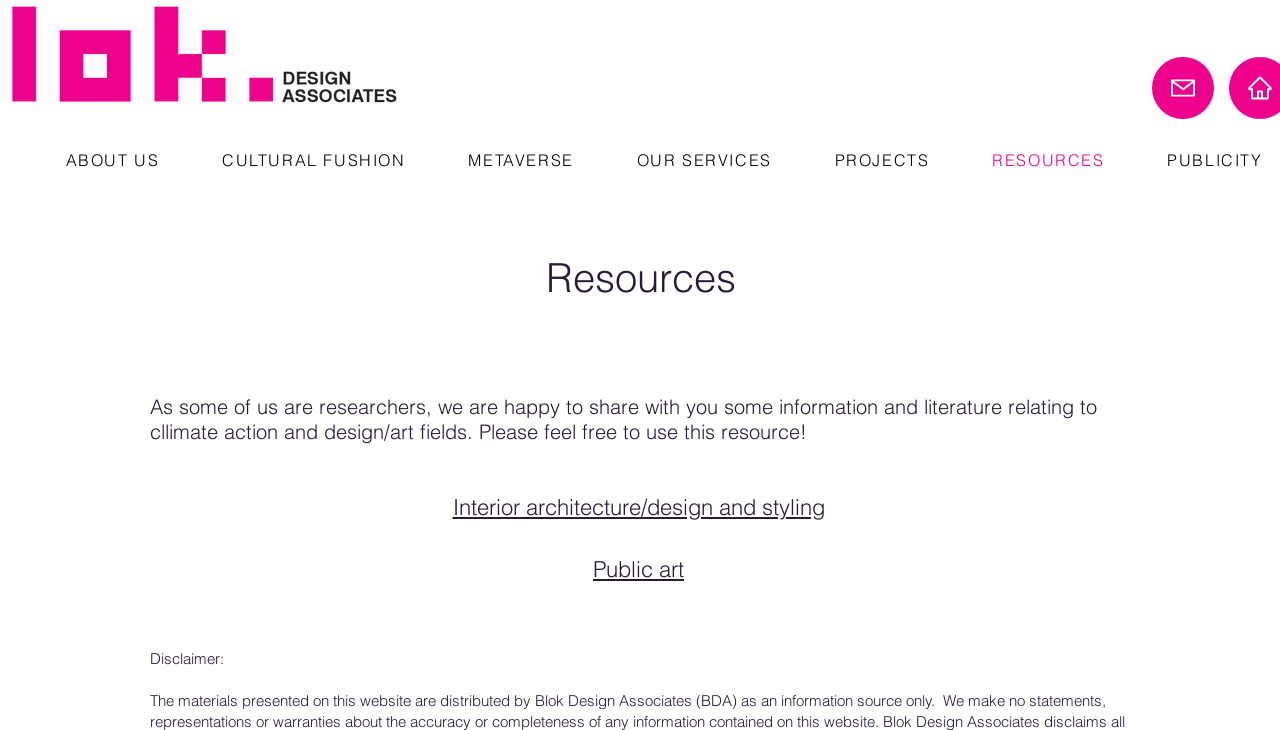Find the bounding box coordinates of the clickable area required to complete the following action: "Explore the Interior architecture/design and styling resource".

[0.354, 0.675, 0.644, 0.714]